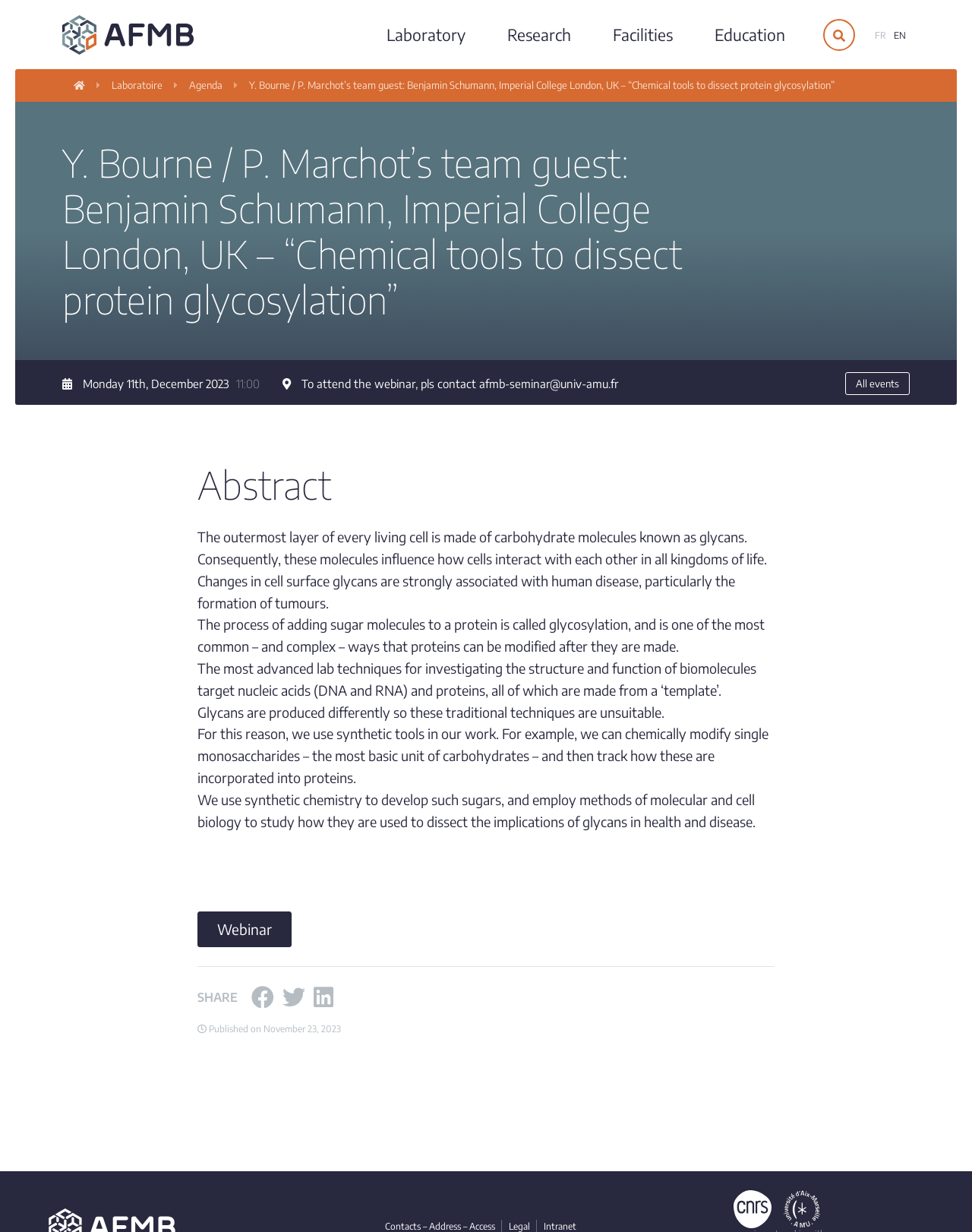Provide an in-depth description of the elements and layout of the webpage.

This webpage appears to be a seminar announcement page. At the top, there is a logo of AFMB, accompanied by a link to the organization's website. Below the logo, there are five main navigation links: "Laboratory", "Research", "Facilities", "Education", and two language options, "FR" and "EN".

The main content of the page is divided into several sections. The first section displays the title of the seminar, "Y. Bourne / P. Marchot’s team guest: Benjamin Schumann, Imperial College London, UK – “Chemical tools to dissect protein glycosylation”", which is also a link. Below the title, there is a date and time indication, "Monday 11th, December 2023, 11:00", and a note on how to attend the webinar.

The next section is an abstract of the seminar, which describes the importance of glycans in cell interactions and their association with human diseases. The abstract is divided into five paragraphs, explaining the process of glycosylation, the limitations of traditional lab techniques, and the use of synthetic tools to investigate glycans.

Below the abstract, there is a link to a webinar and a "SHARE" section with three social media links. The page also displays a publication date, "November 23, 2023", and two logos at the bottom, one for CNRS and one for Université Aix-Marseille, both of which are links to their respective websites.